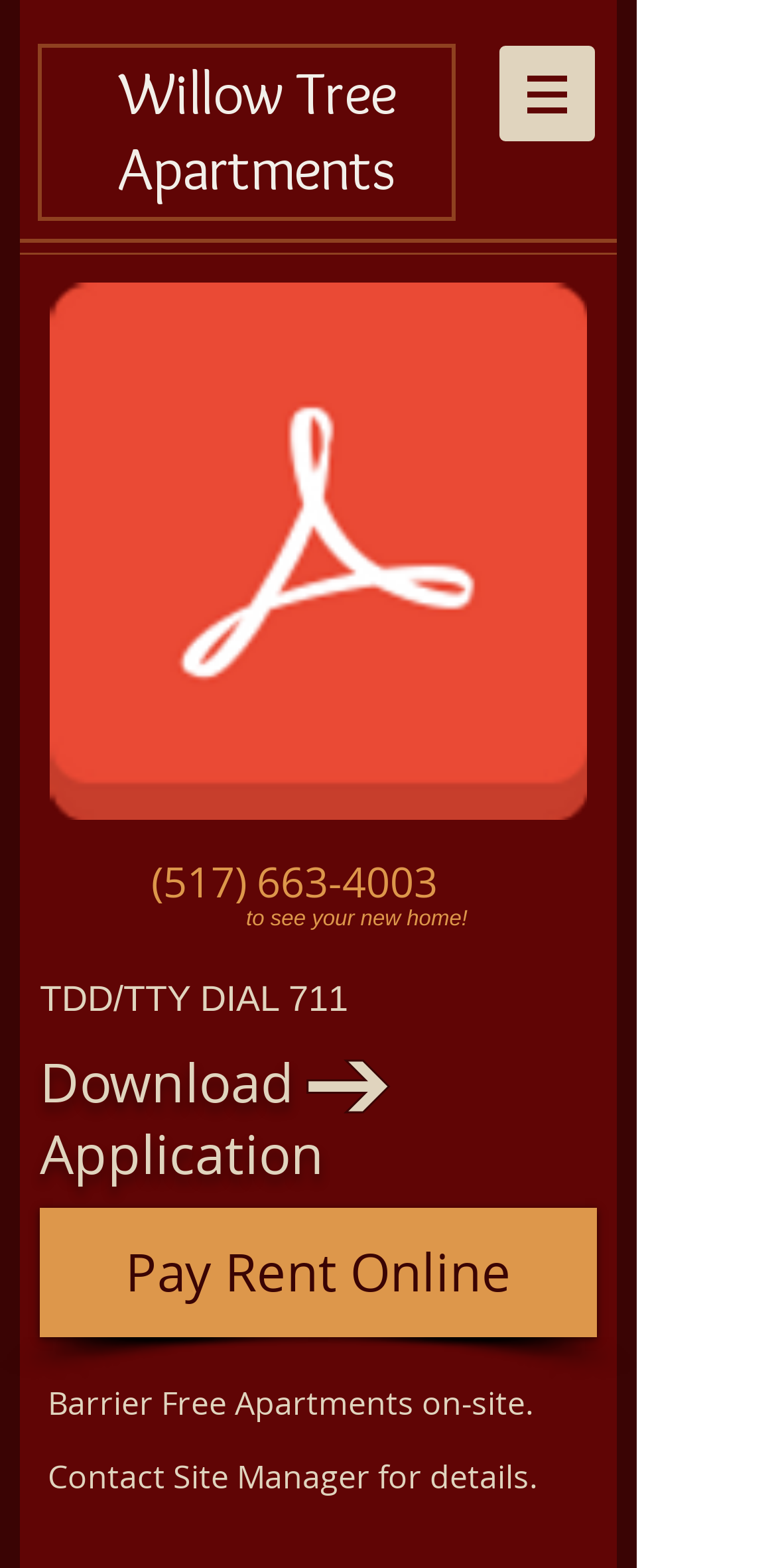Look at the image and write a detailed answer to the question: 
What is the file format of the downloadable document?

The file format of the downloadable document can be inferred by looking at the link element that reads 'Willow Tree and Village 2-22-17.pdf'. The '.pdf' extension suggests that the file is a PDF document.